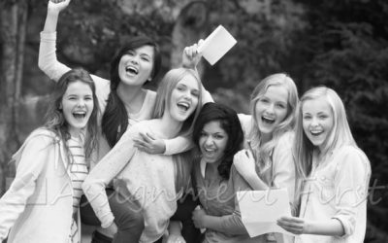Is the setting of the image indoors or outdoors?
Give a detailed response to the question by analyzing the screenshot.

The natural setting in the background of the image, which is not a typical indoor setting, suggests that the scene is taking place outdoors.